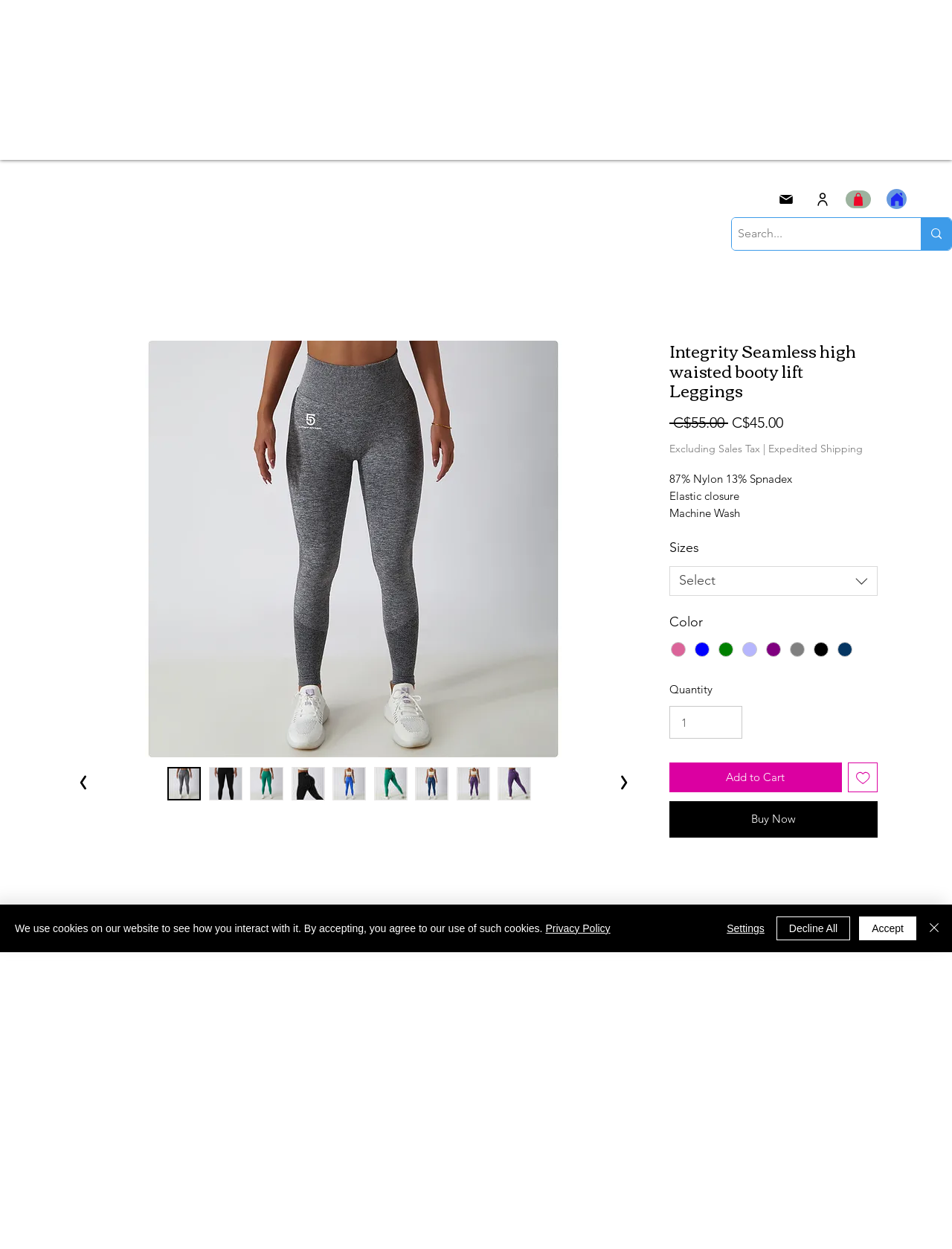Pinpoint the bounding box coordinates of the element to be clicked to execute the instruction: "Search for products".

[0.769, 0.175, 0.999, 0.2]